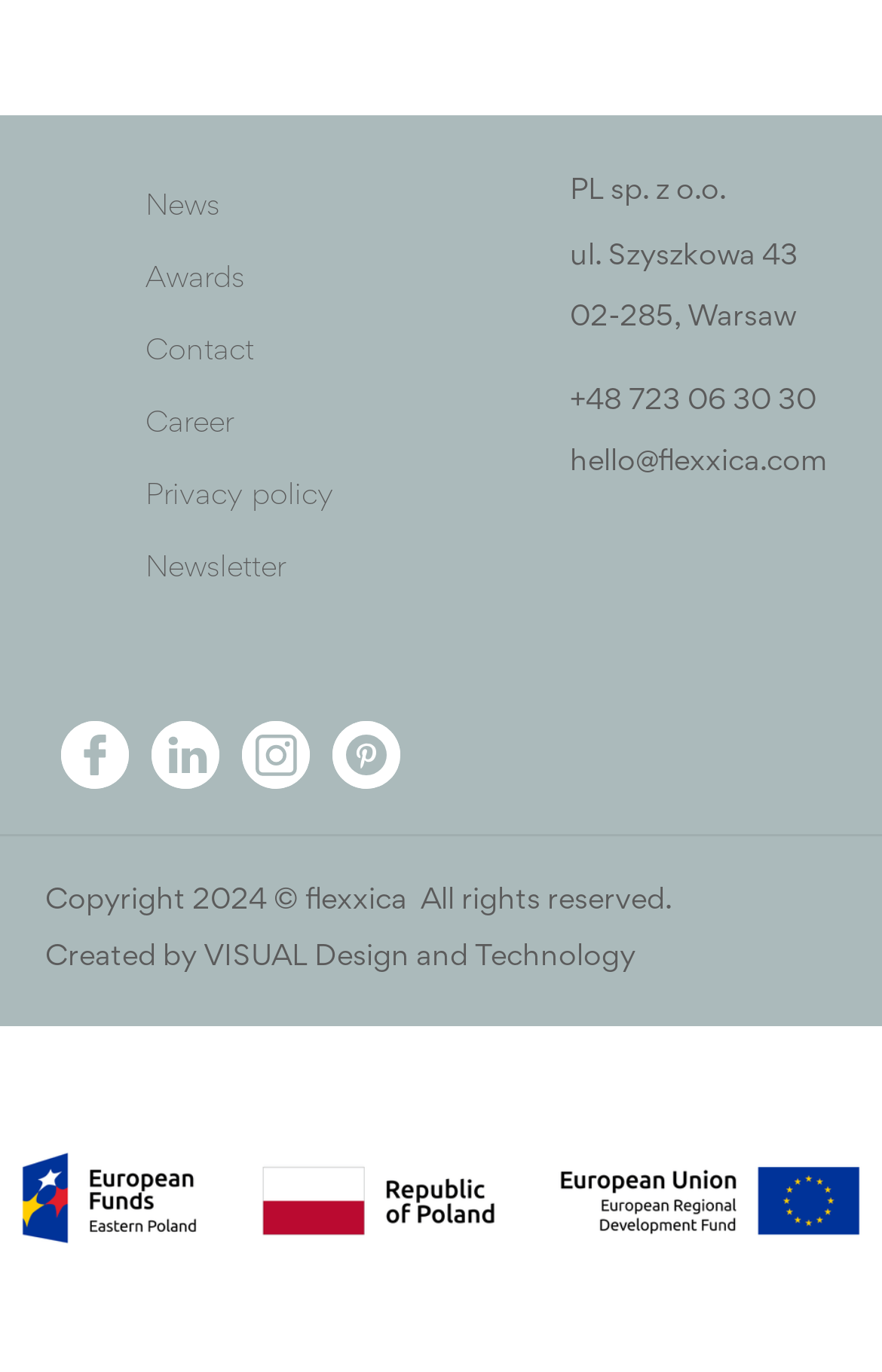From the screenshot, find the bounding box of the UI element matching this description: "+48 723 06 30 30". Supply the bounding box coordinates in the form [left, top, right, bottom], each a float between 0 and 1.

[0.646, 0.277, 0.926, 0.304]